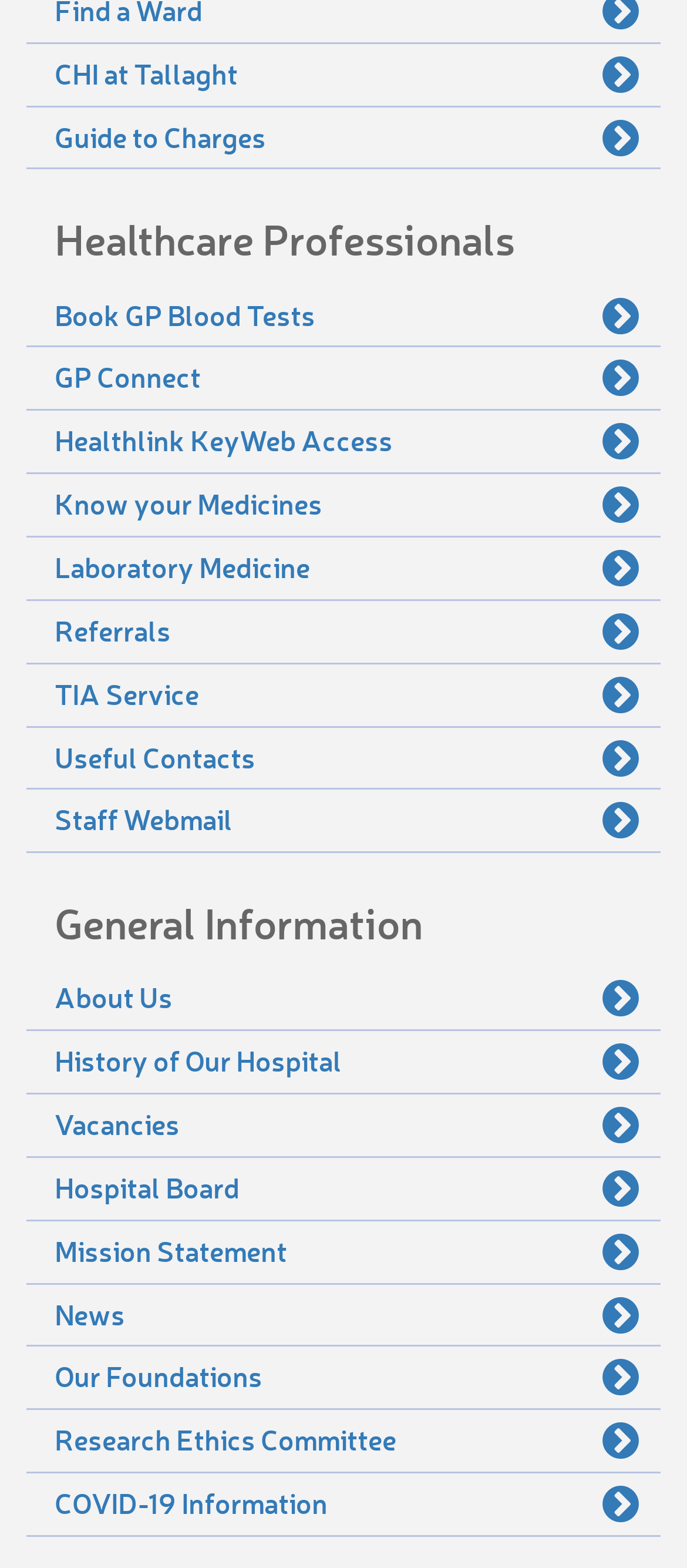What is the first link on the webpage?
Kindly answer the question with as much detail as you can.

I looked at the links on the webpage and found that the first link is 'CHI at Tallaght'.